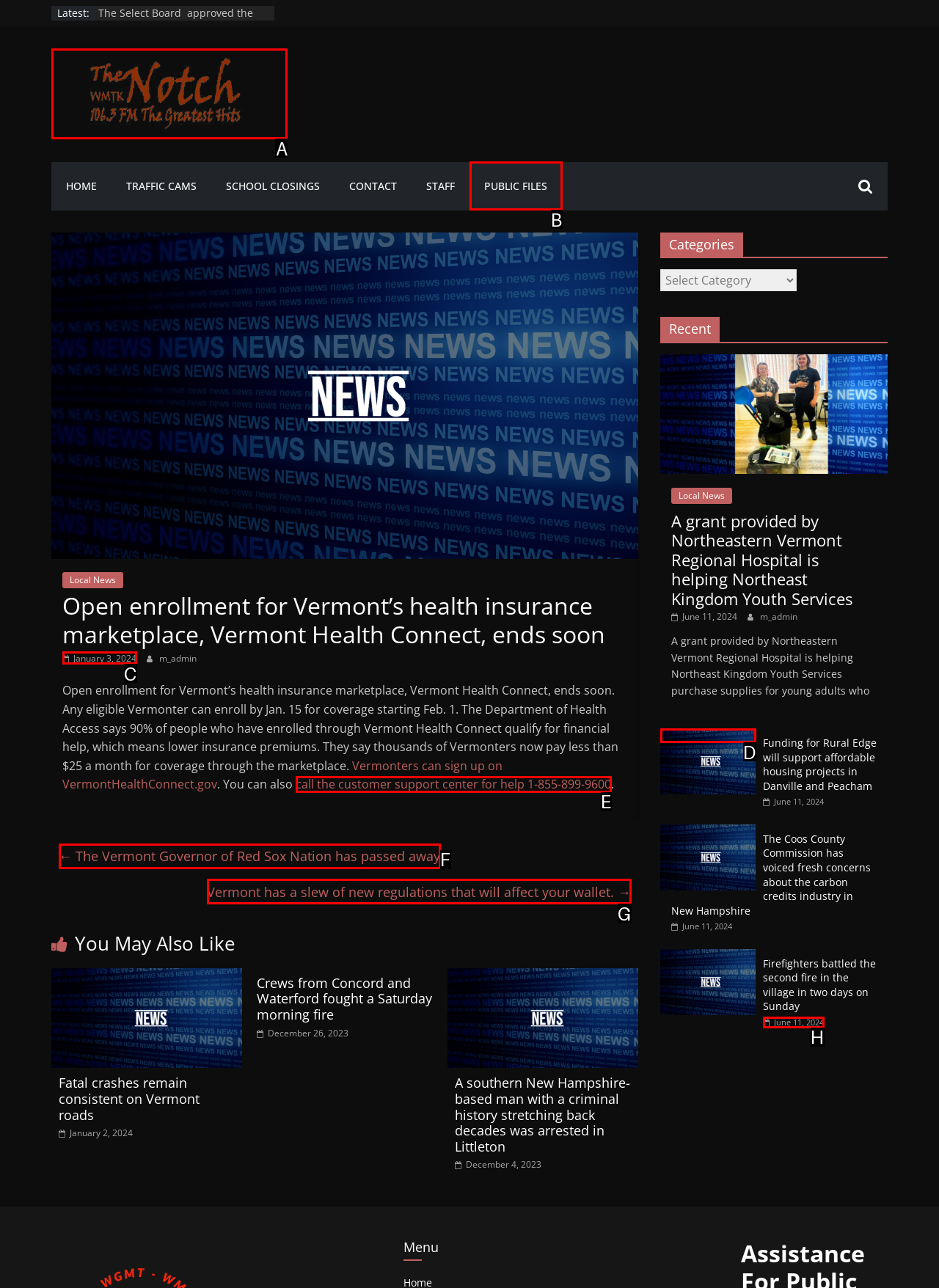What letter corresponds to the UI element to complete this task: Go to Environment
Answer directly with the letter.

None